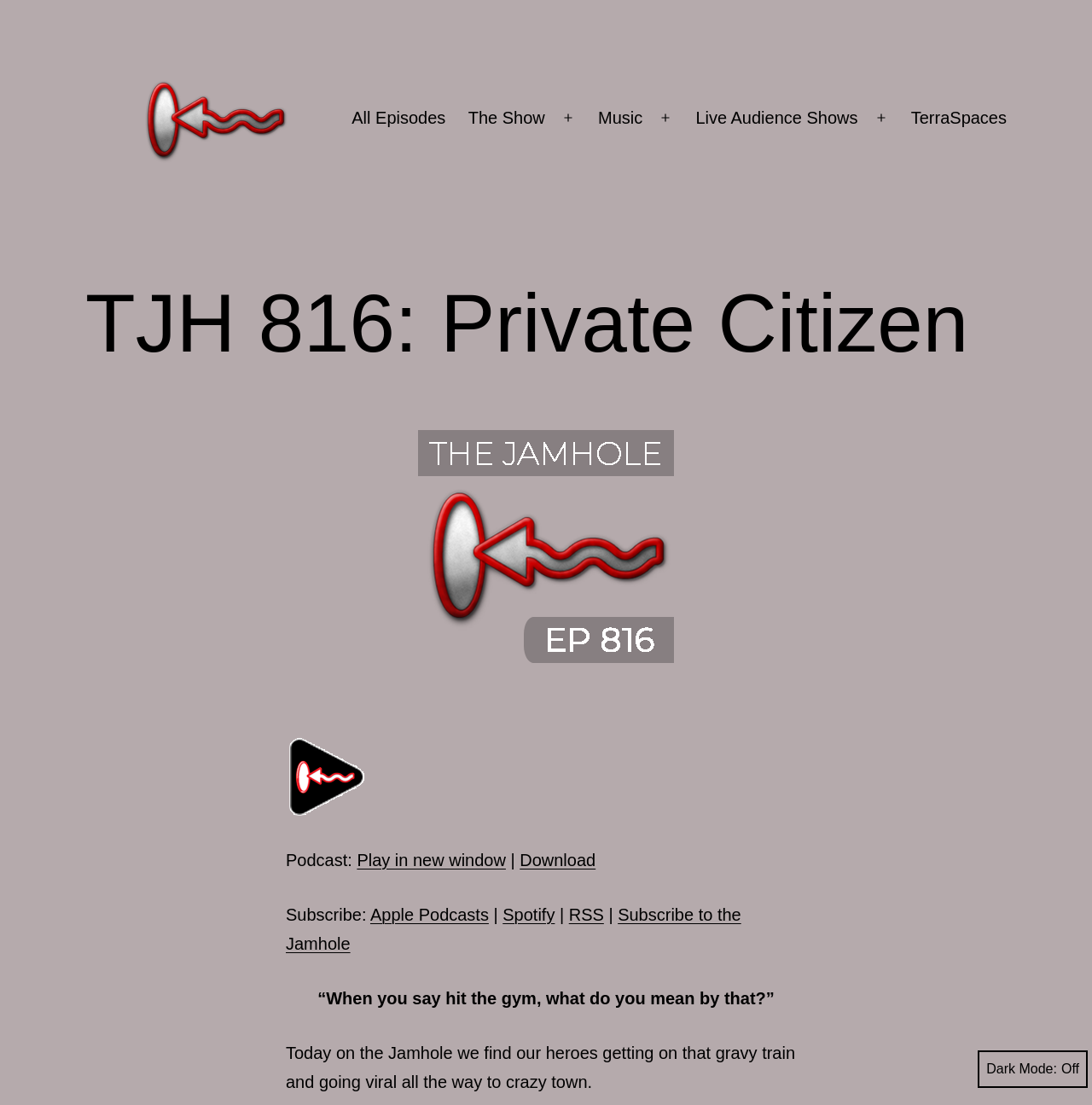Please specify the bounding box coordinates of the clickable region to carry out the following instruction: "Toggle dark mode". The coordinates should be four float numbers between 0 and 1, in the format [left, top, right, bottom].

[0.896, 0.951, 0.996, 0.985]